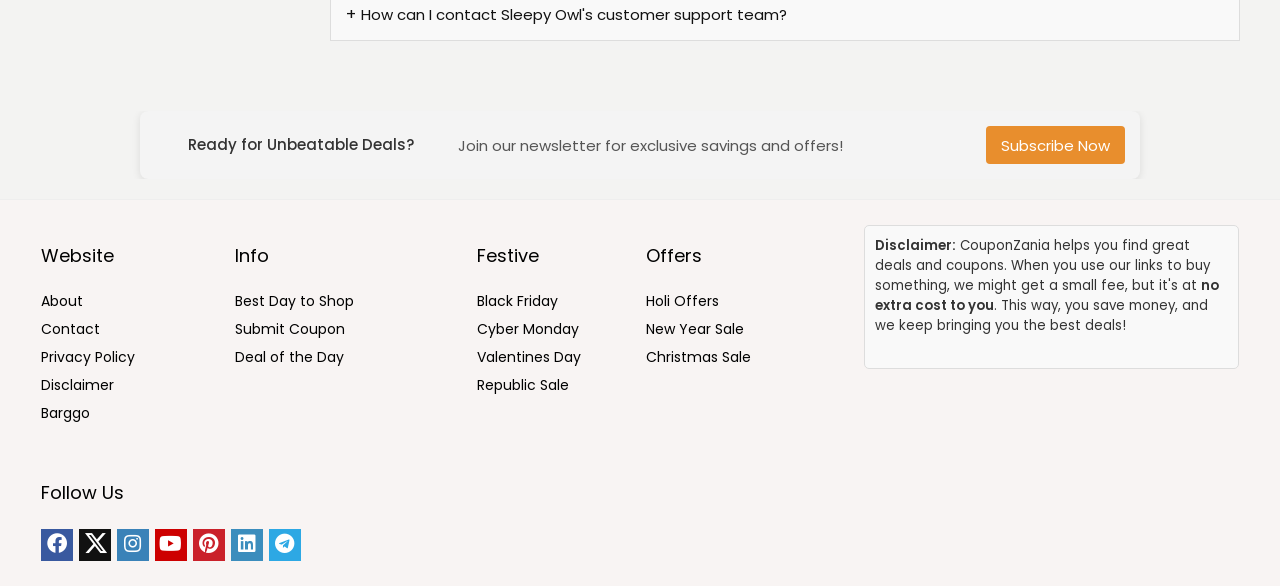Locate the coordinates of the bounding box for the clickable region that fulfills this instruction: "Learn about the website".

[0.032, 0.497, 0.064, 0.531]